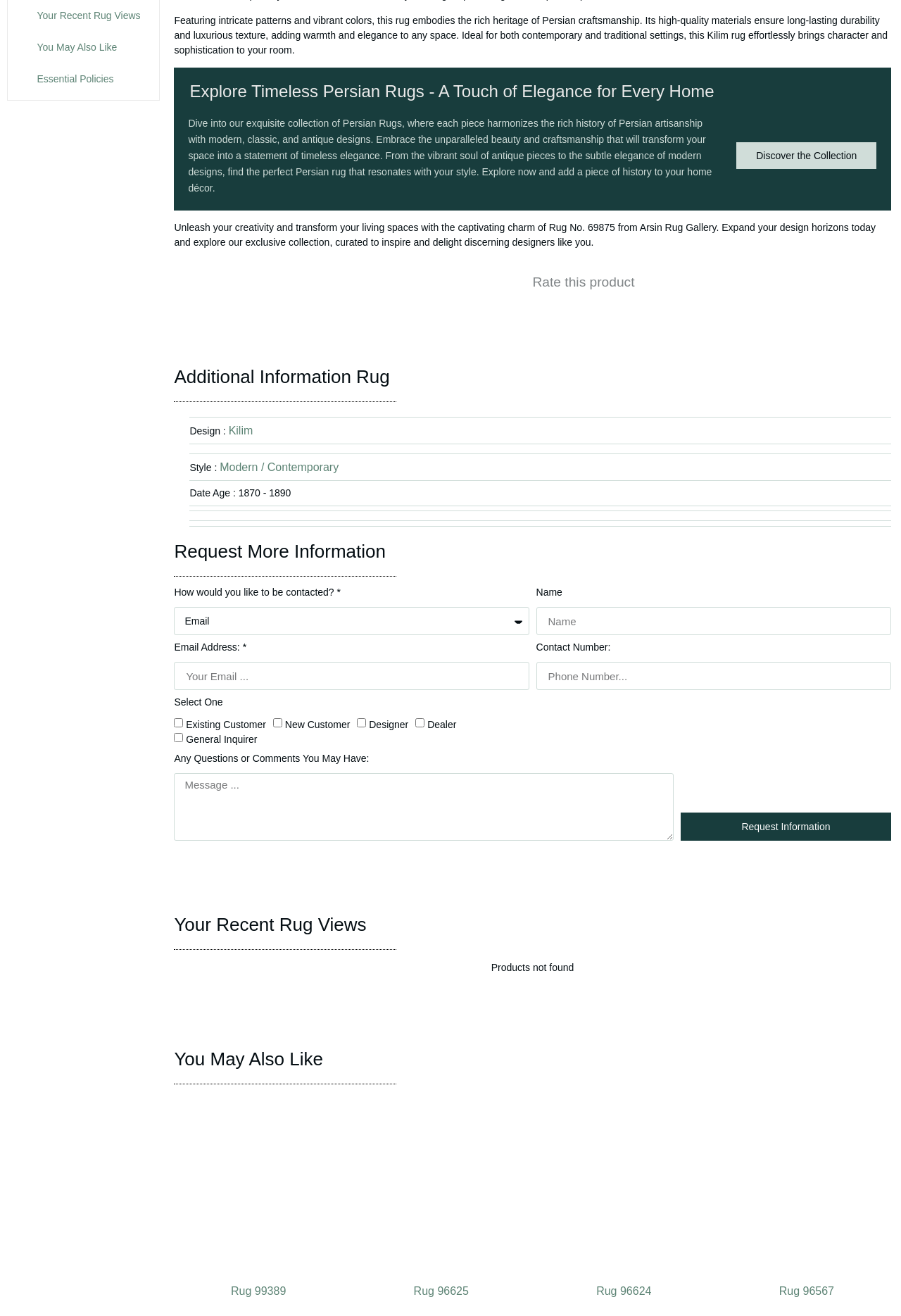Provide the bounding box coordinates of the HTML element this sentence describes: "Kilim". The bounding box coordinates consist of four float numbers between 0 and 1, i.e., [left, top, right, bottom].

[0.254, 0.321, 0.281, 0.334]